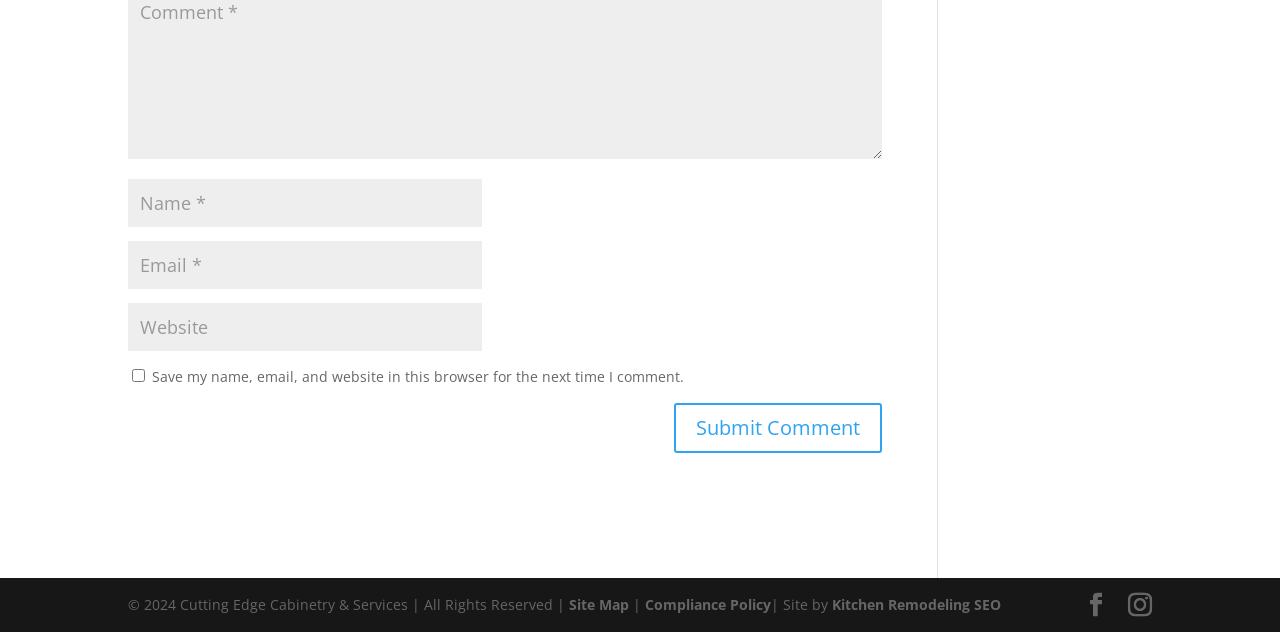Kindly determine the bounding box coordinates for the clickable area to achieve the given instruction: "Visit the site map".

[0.445, 0.942, 0.491, 0.972]